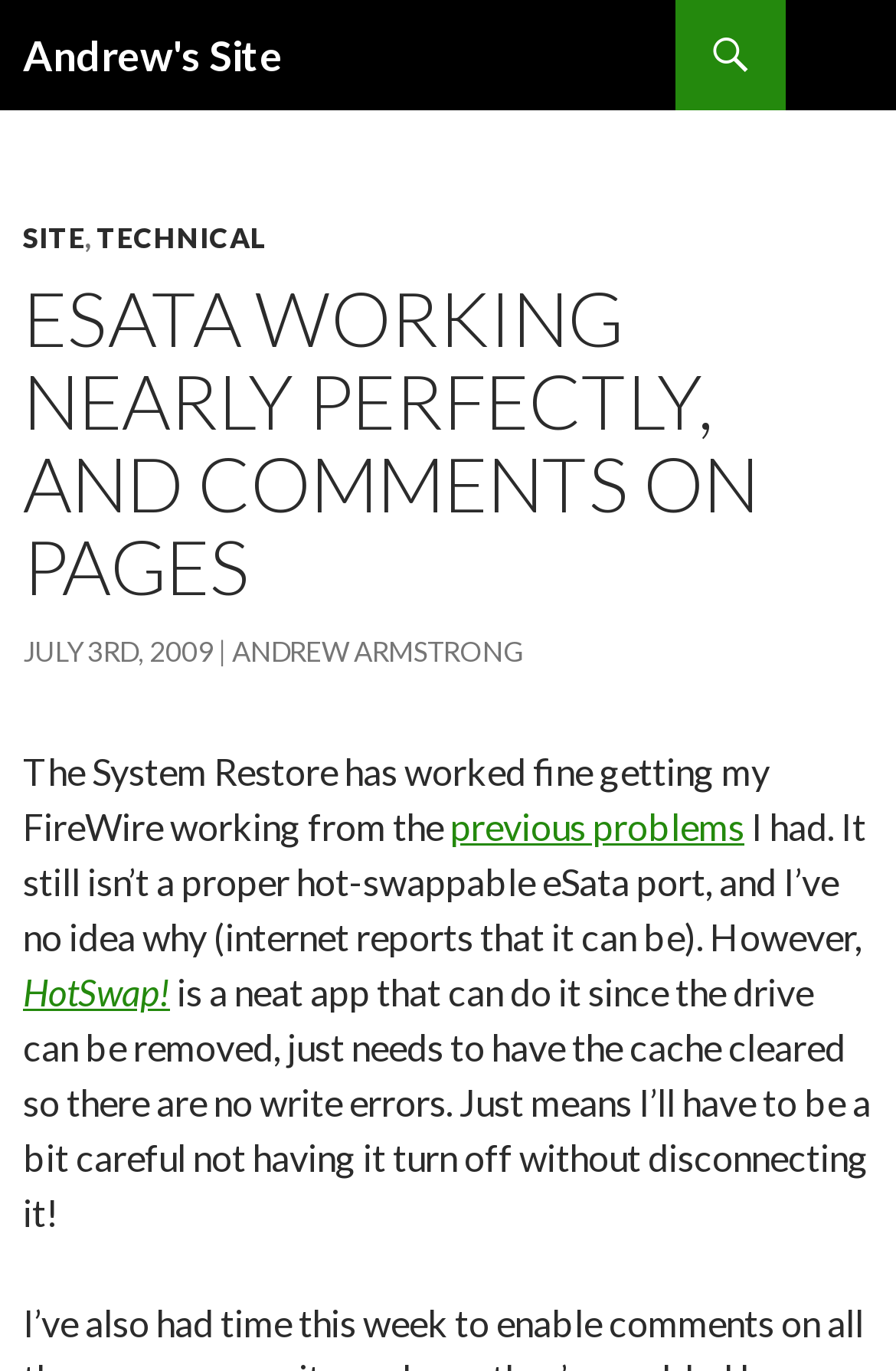Using the element description provided, determine the bounding box coordinates in the format (top-left x, top-left y, bottom-right x, bottom-right y). Ensure that all values are floating point numbers between 0 and 1. Element description: HotSwap!

[0.026, 0.707, 0.19, 0.739]